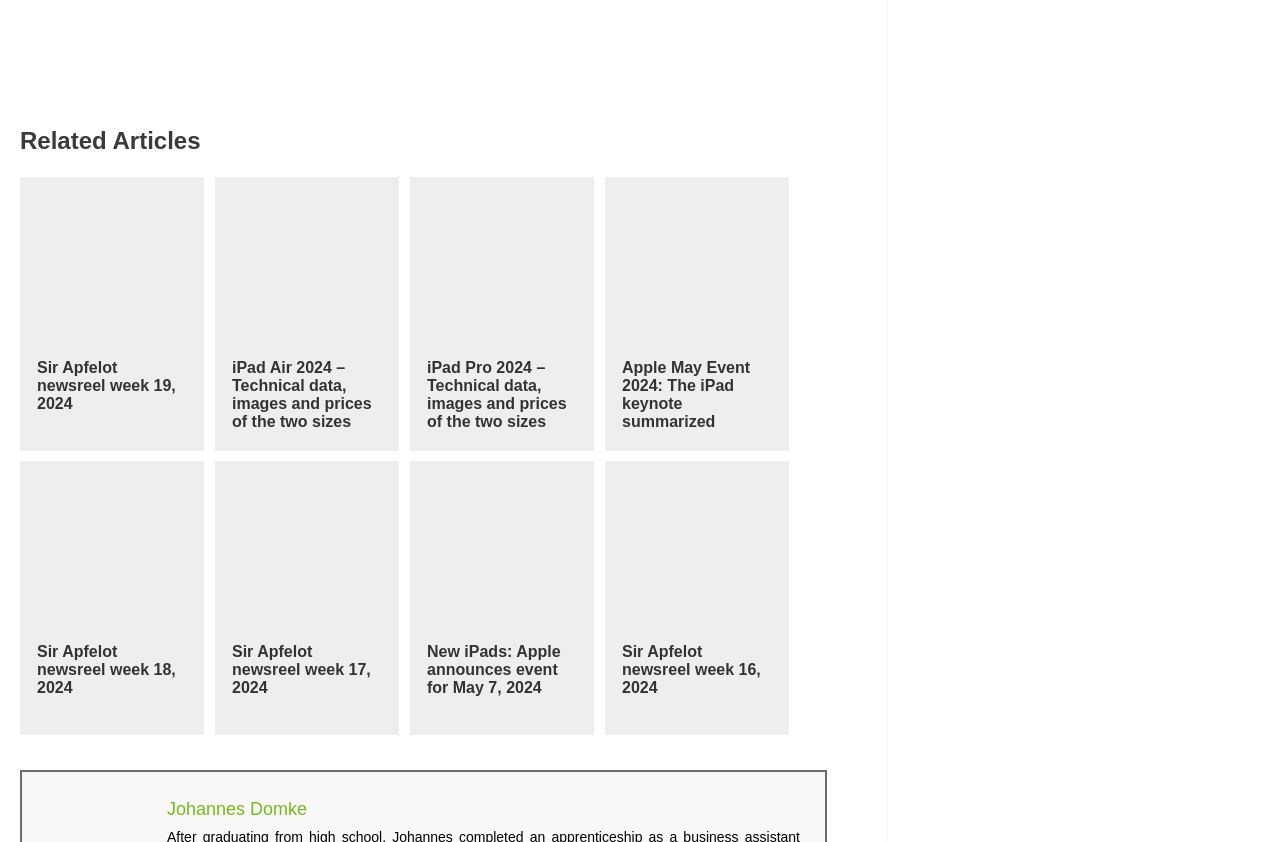How many news stories are listed on the webpage?
Can you provide an in-depth and detailed response to the question?

There are 10 links on the webpage, each with a corresponding image, which suggests that there are 10 news stories or articles listed on the webpage.